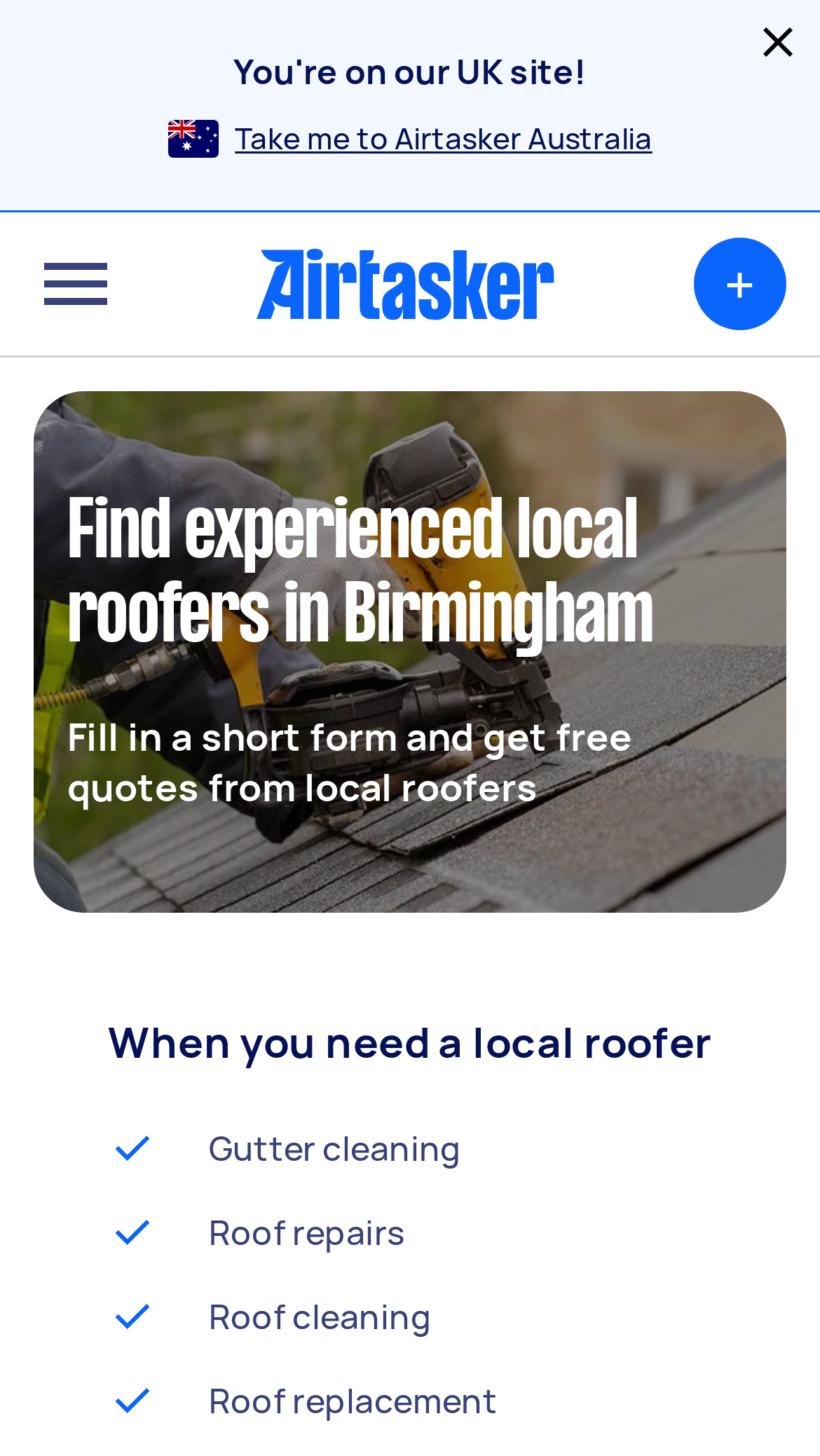What is the call-to-action for users to get free quotes?
Based on the image, answer the question with as much detail as possible.

The webpage suggests that users can get free quotes from local roofers by filling in a short form, as indicated by the text 'Fill in a short form and get free quotes from local roofers'.